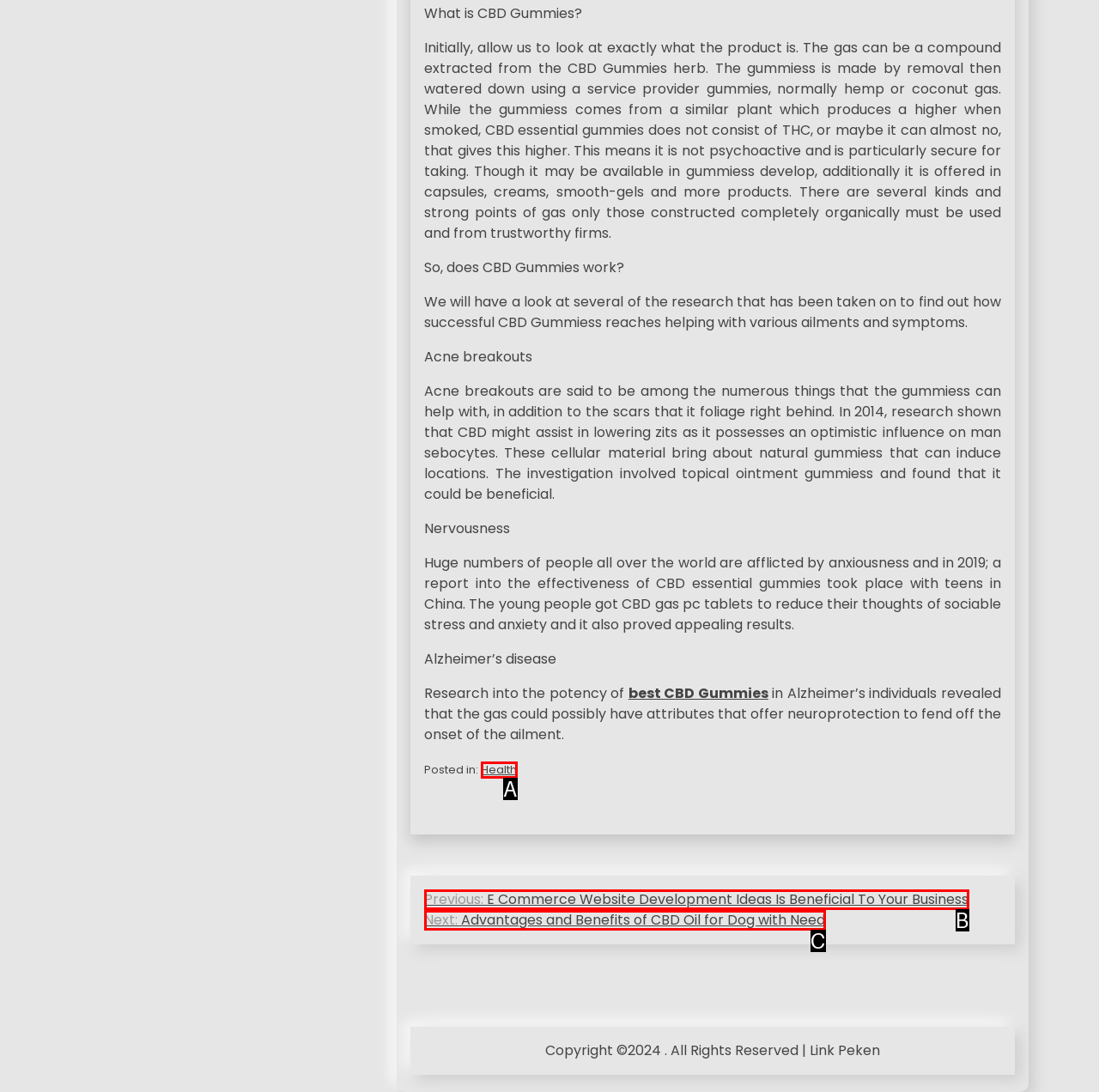Select the HTML element that corresponds to the description: Health
Reply with the letter of the correct option from the given choices.

A